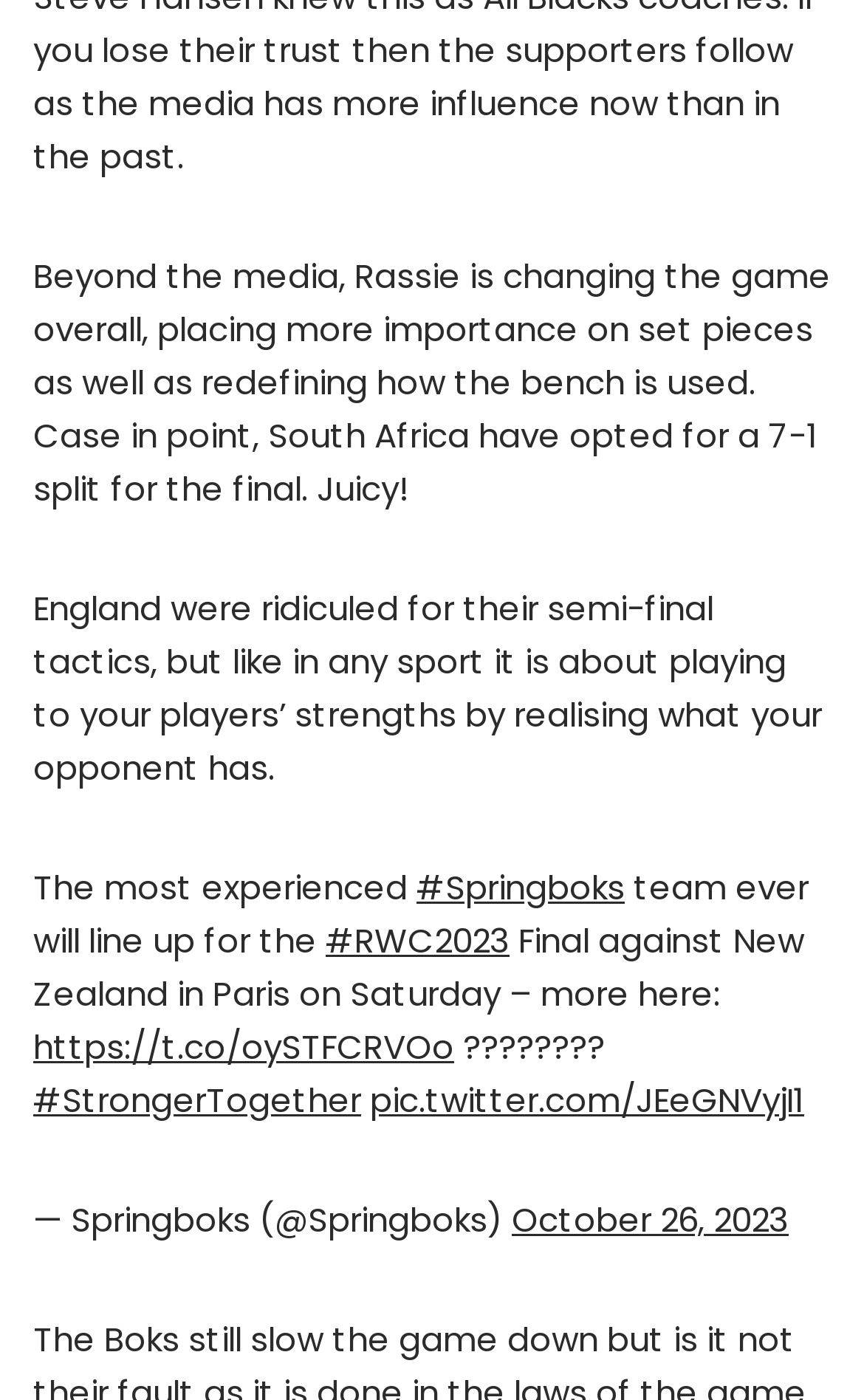Identify the bounding box coordinates for the UI element described as: "#RWC2023".

[0.377, 0.655, 0.59, 0.688]